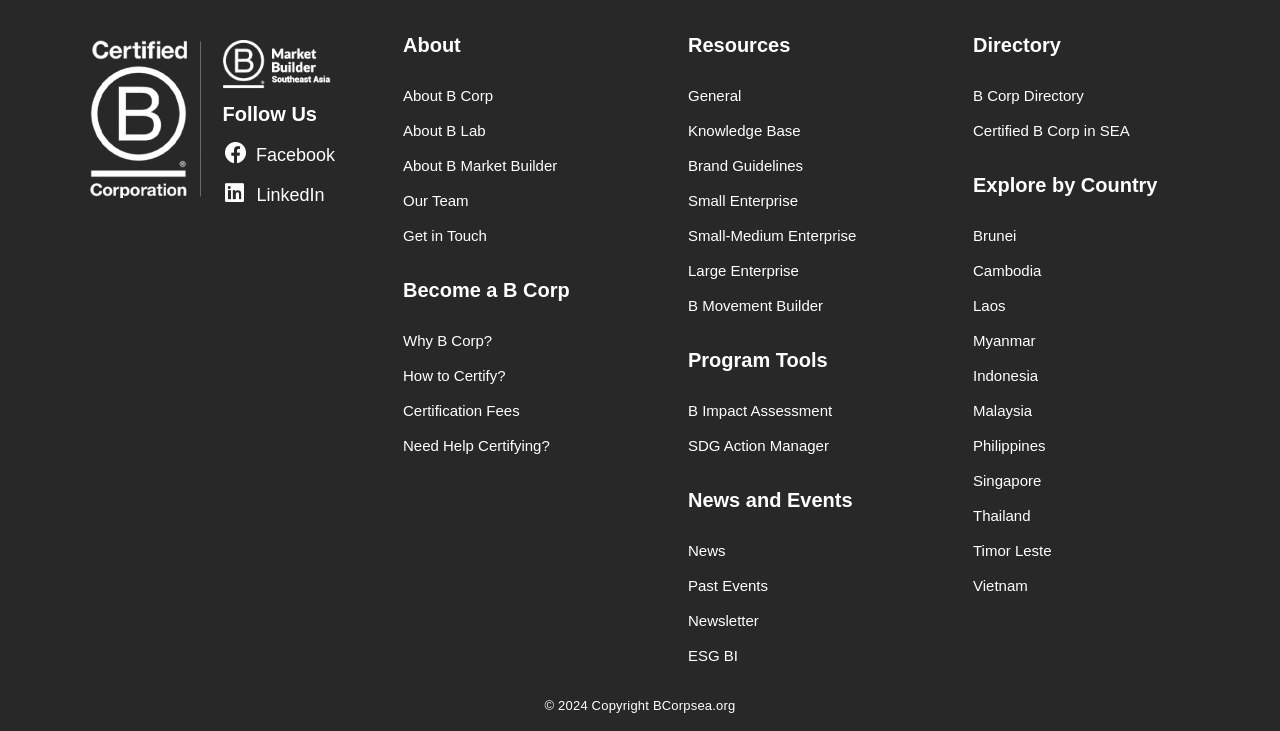What is the title of the 'Follow Us' section?
Could you please answer the question thoroughly and with as much detail as possible?

The 'Follow Us' section has a heading 'Follow Us' and contains links to Facebook and LinkedIn, so the title of this section is 'Follow Us' and it is related to social media.